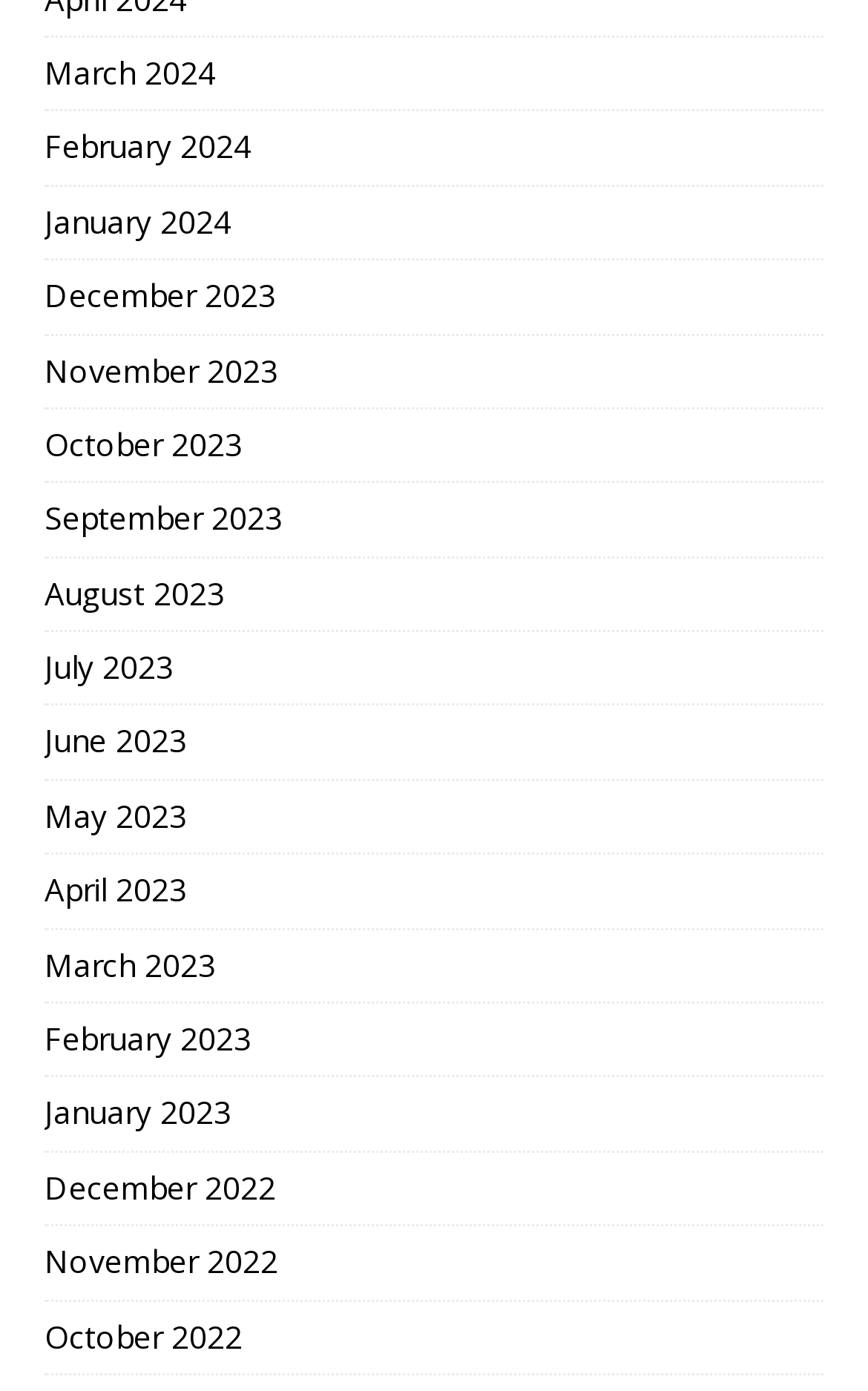Using the element description: "Menu", determine the bounding box coordinates for the specified UI element. The coordinates should be four float numbers between 0 and 1, [left, top, right, bottom].

None